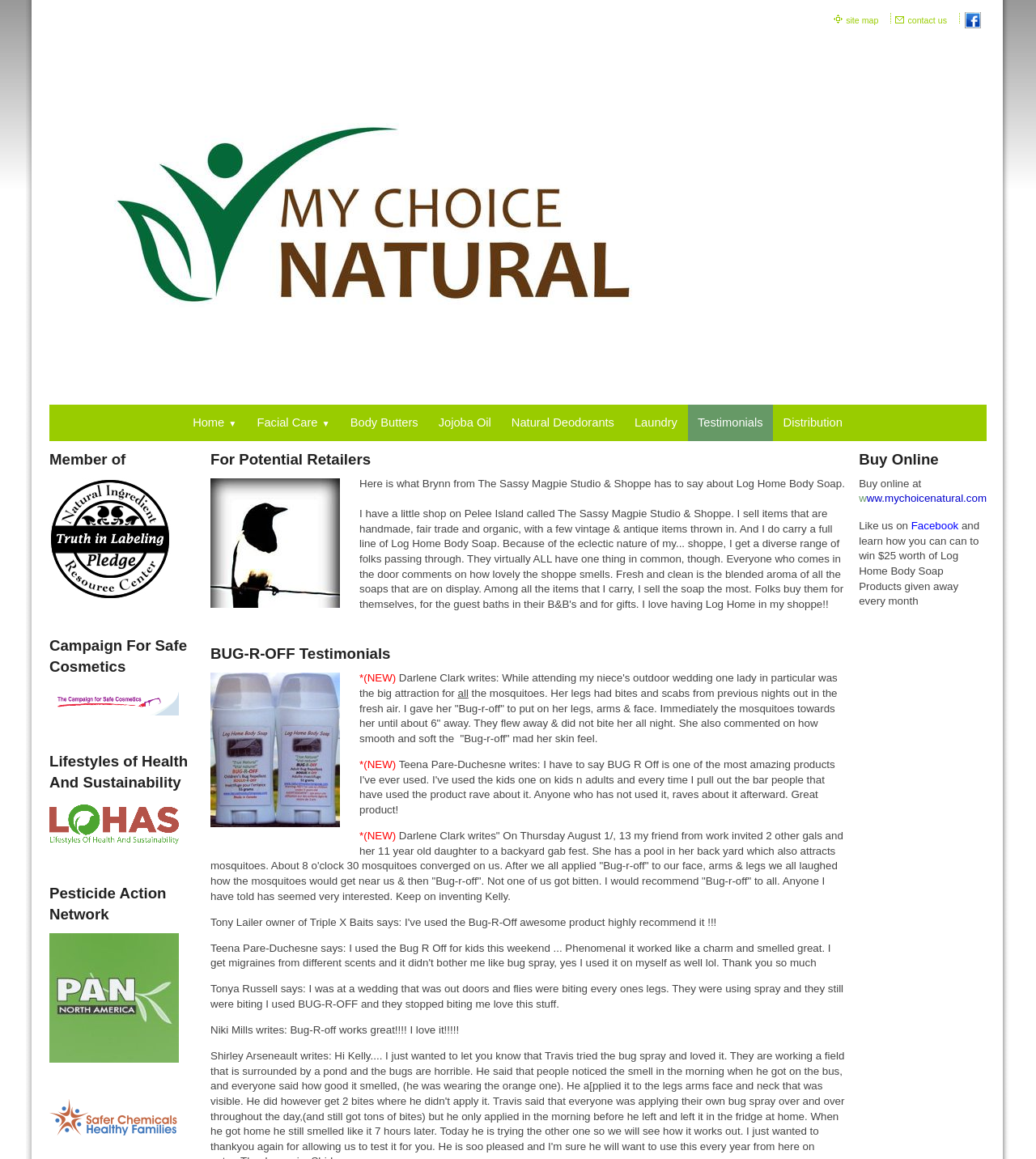Find the bounding box coordinates for the element that must be clicked to complete the instruction: "Click the More actions button". The coordinates should be four float numbers between 0 and 1, indicated as [left, top, right, bottom].

None